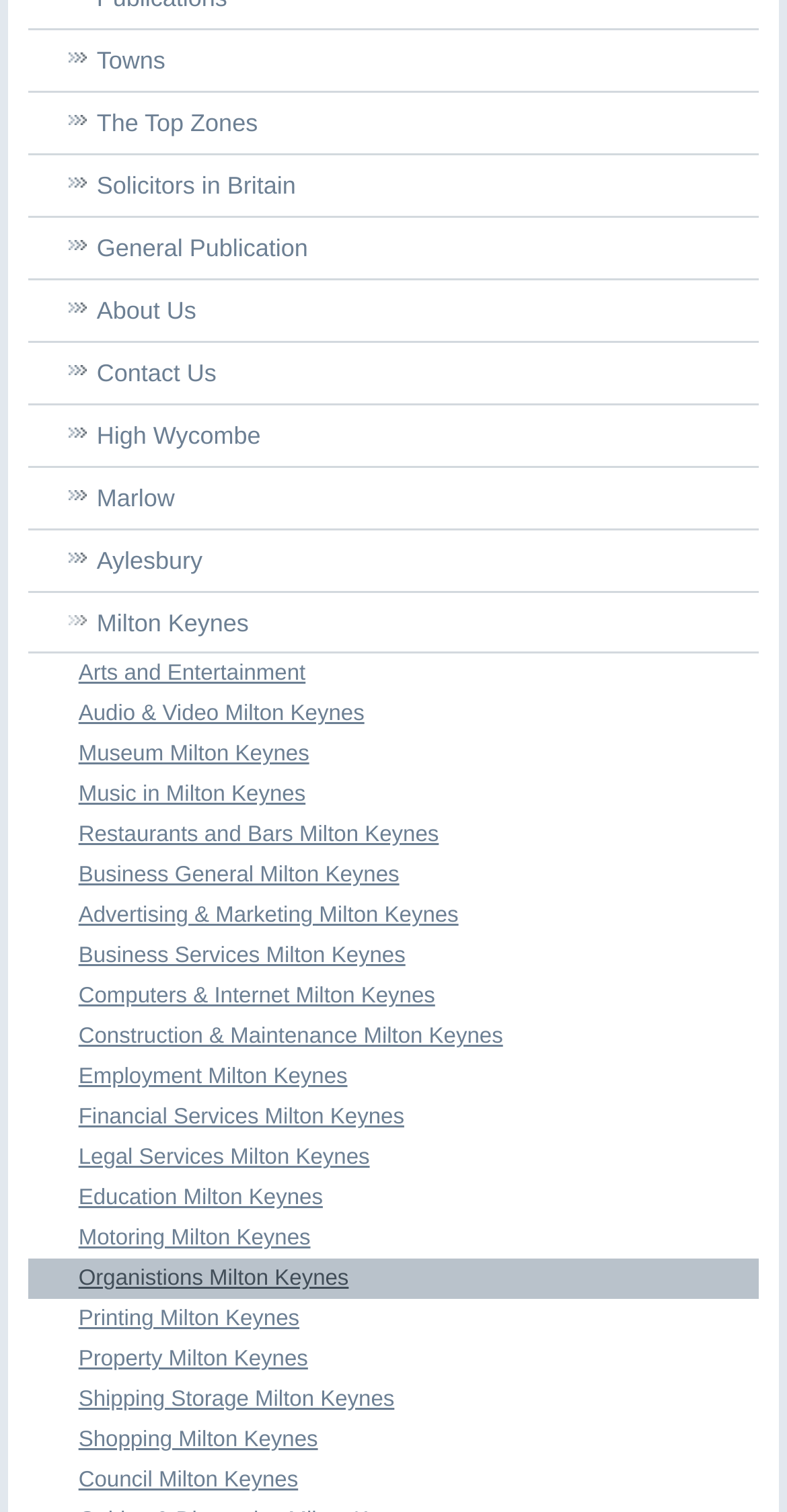Determine the bounding box coordinates of the section to be clicked to follow the instruction: "Click on Towns". The coordinates should be given as four float numbers between 0 and 1, formatted as [left, top, right, bottom].

[0.036, 0.02, 0.964, 0.06]